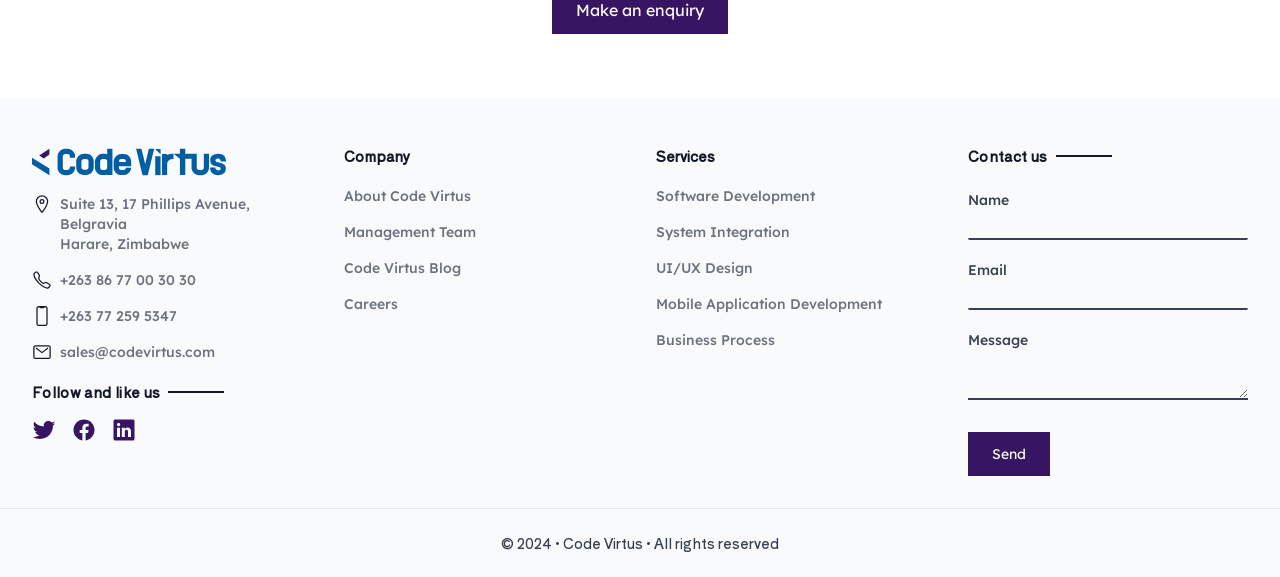Identify the bounding box coordinates of the specific part of the webpage to click to complete this instruction: "Click the 'Software Development' link".

[0.512, 0.325, 0.637, 0.356]